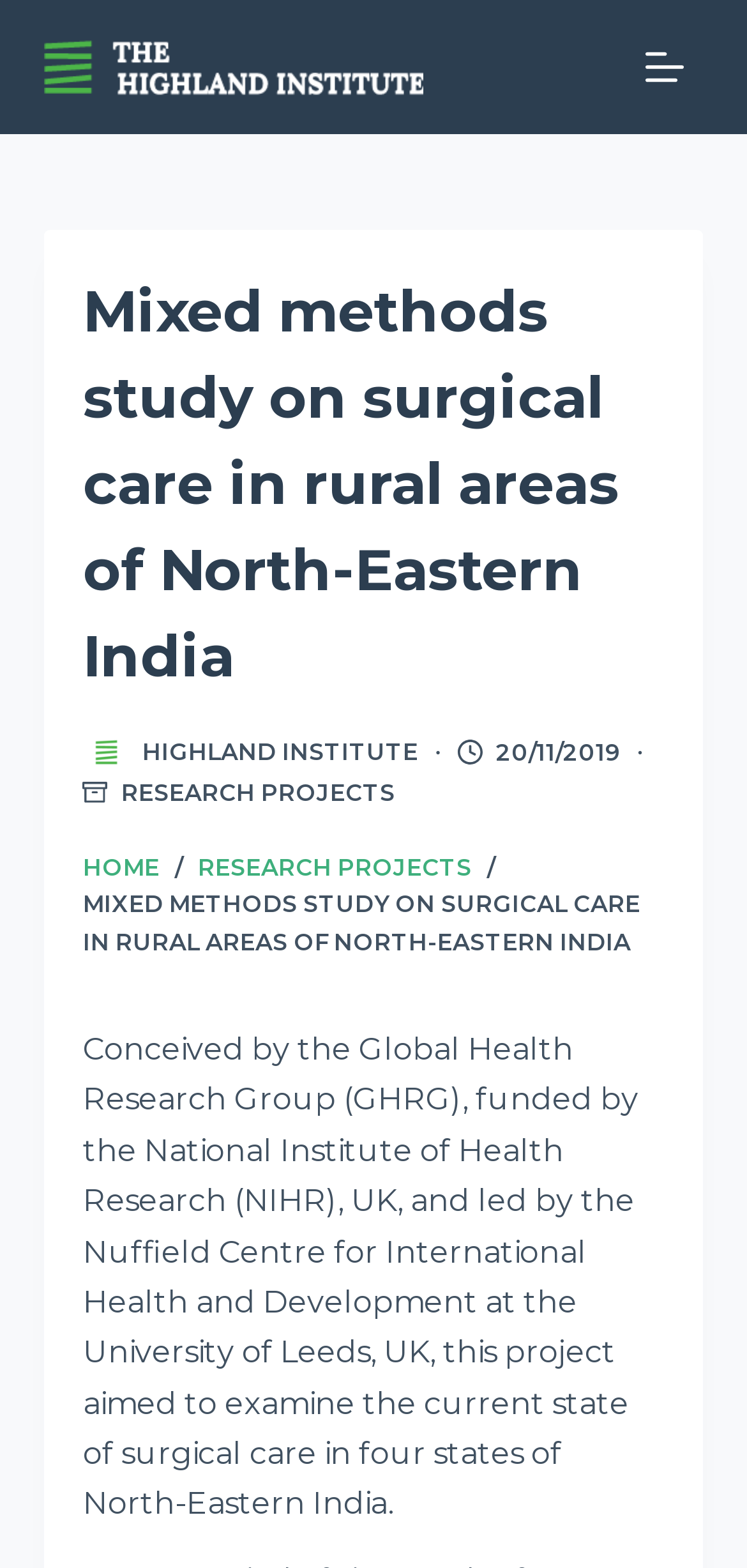Please find the bounding box coordinates of the element that you should click to achieve the following instruction: "Visit Facebook page". The coordinates should be presented as four float numbers between 0 and 1: [left, top, right, bottom].

None